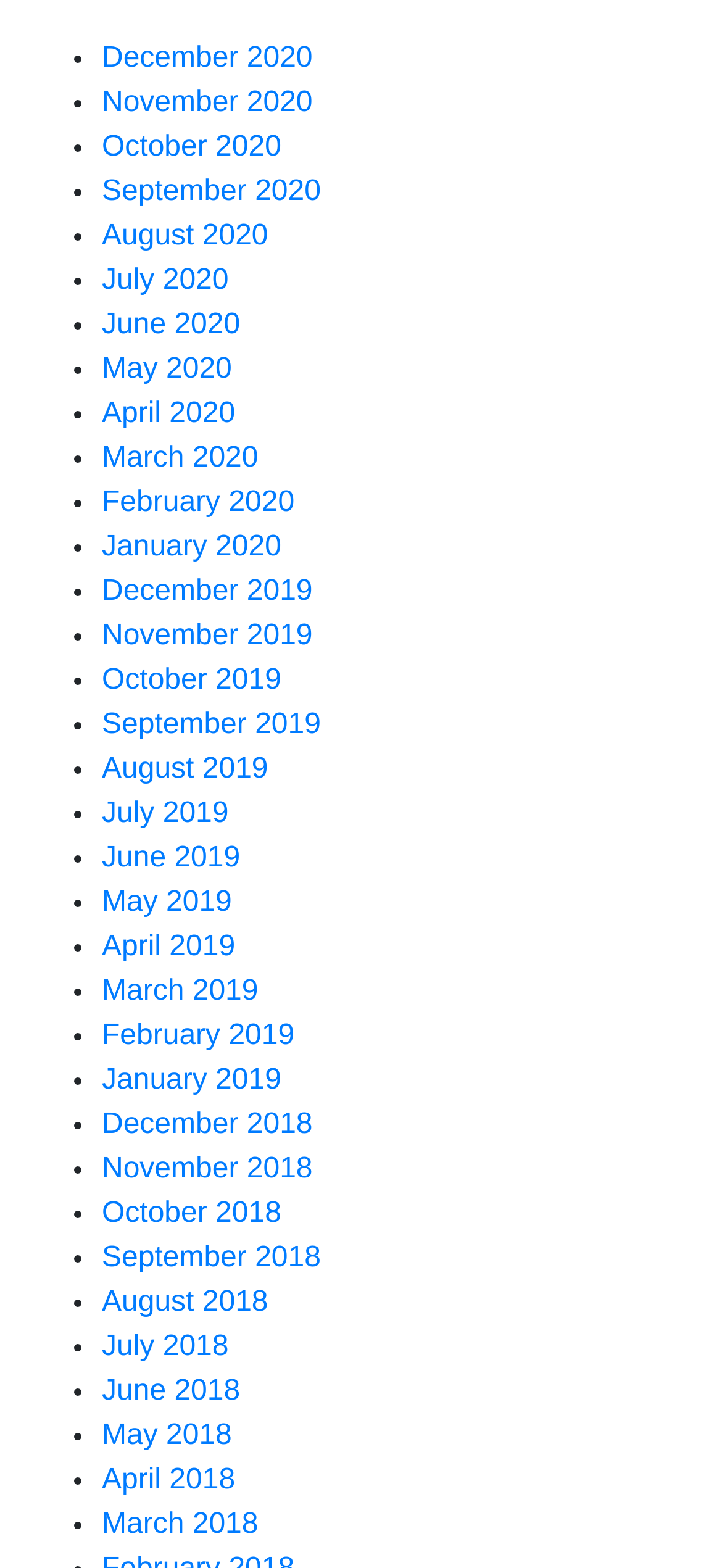Determine the bounding box coordinates of the section to be clicked to follow the instruction: "View March 2018". The coordinates should be given as four float numbers between 0 and 1, formatted as [left, top, right, bottom].

[0.141, 0.962, 0.358, 0.982]